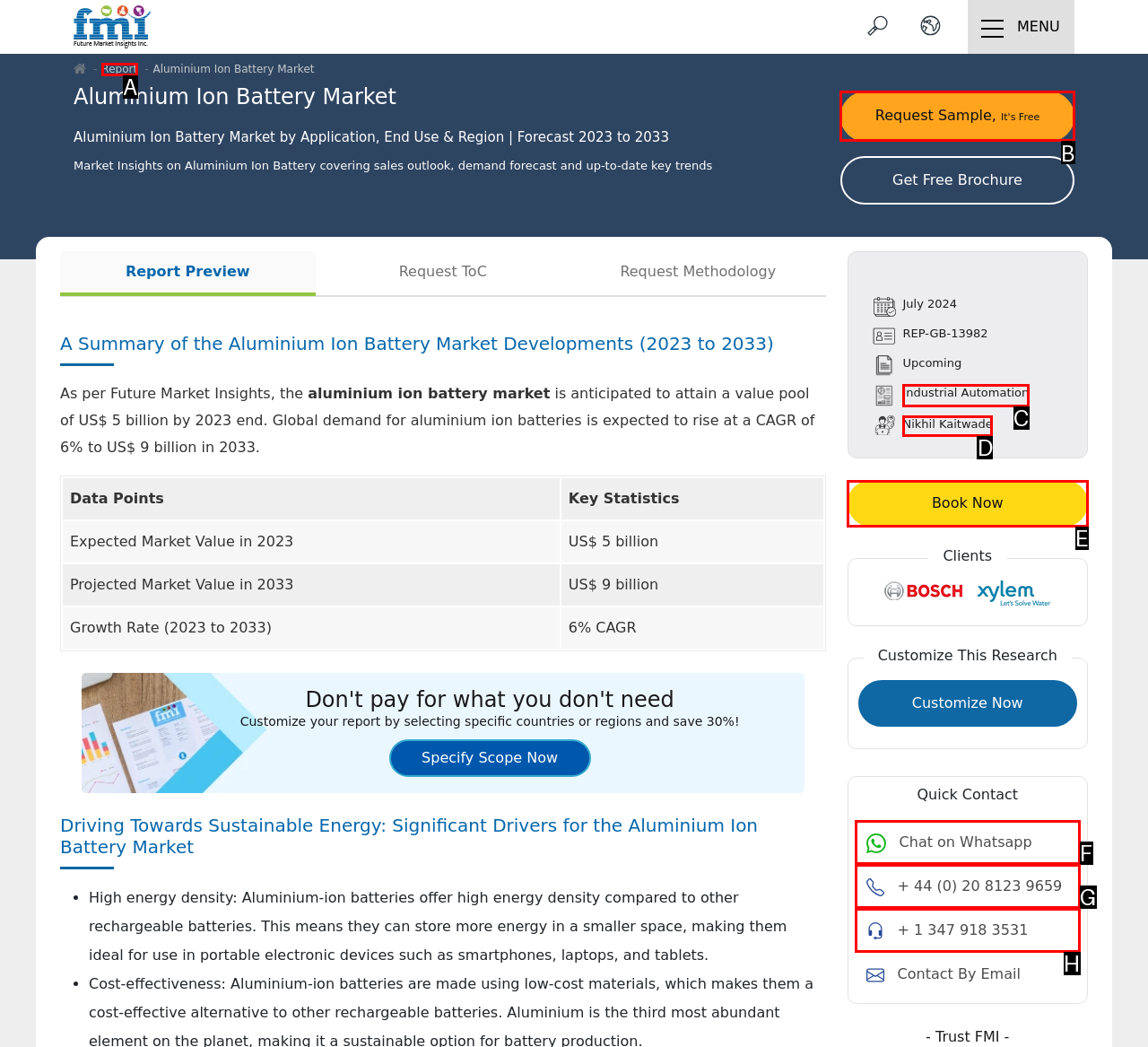Which UI element should be clicked to perform the following task: Request a sample report? Answer with the corresponding letter from the choices.

B